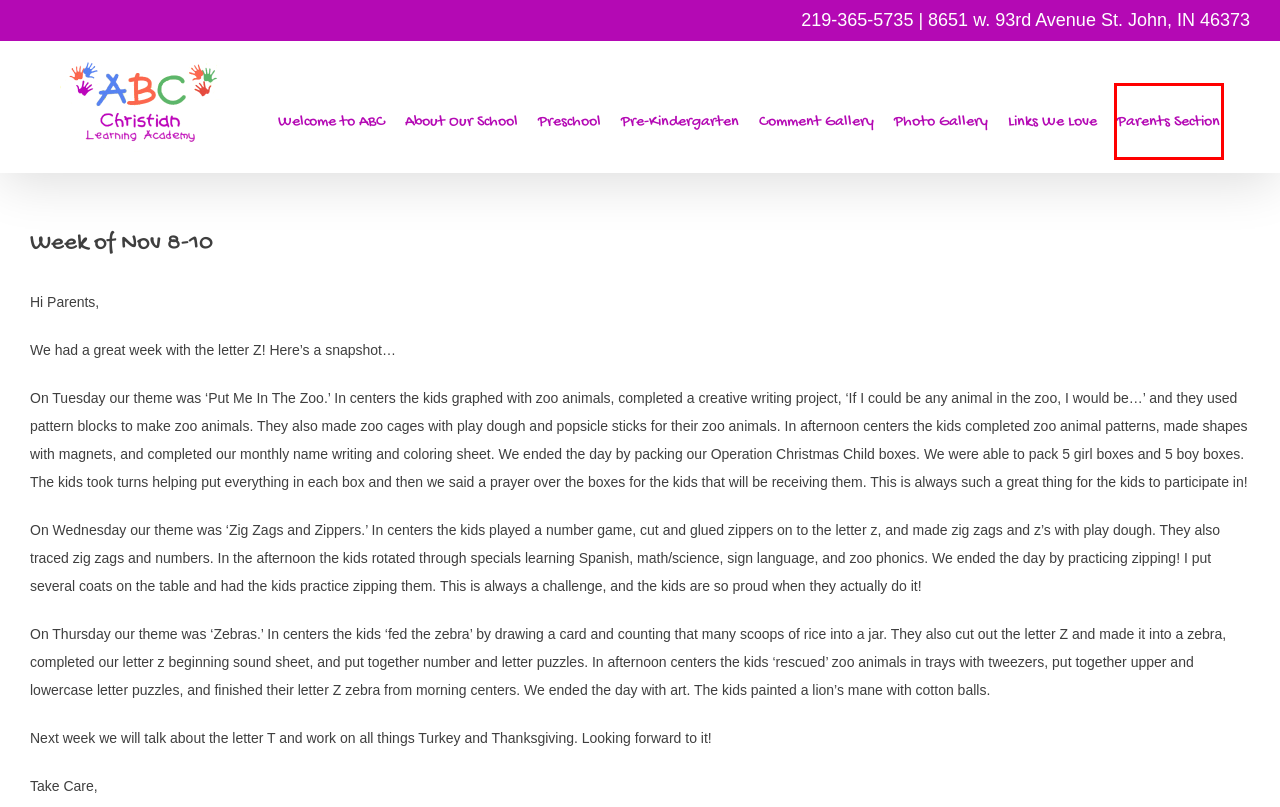You are given a screenshot of a webpage with a red rectangle bounding box around a UI element. Select the webpage description that best matches the new webpage after clicking the element in the bounding box. Here are the candidates:
A. Preschool – ABC Christian
B. ABC Christian – Learning Academy
C. Links We Love – ABC Christian
D. Pre-Kindergarten – ABC Christian
E. Comment Gallery – ABC Christian
F. About Our School – ABC Christian
G. Photo Gallery – ABC Christian
H. Parents Section – ABC Christian

H